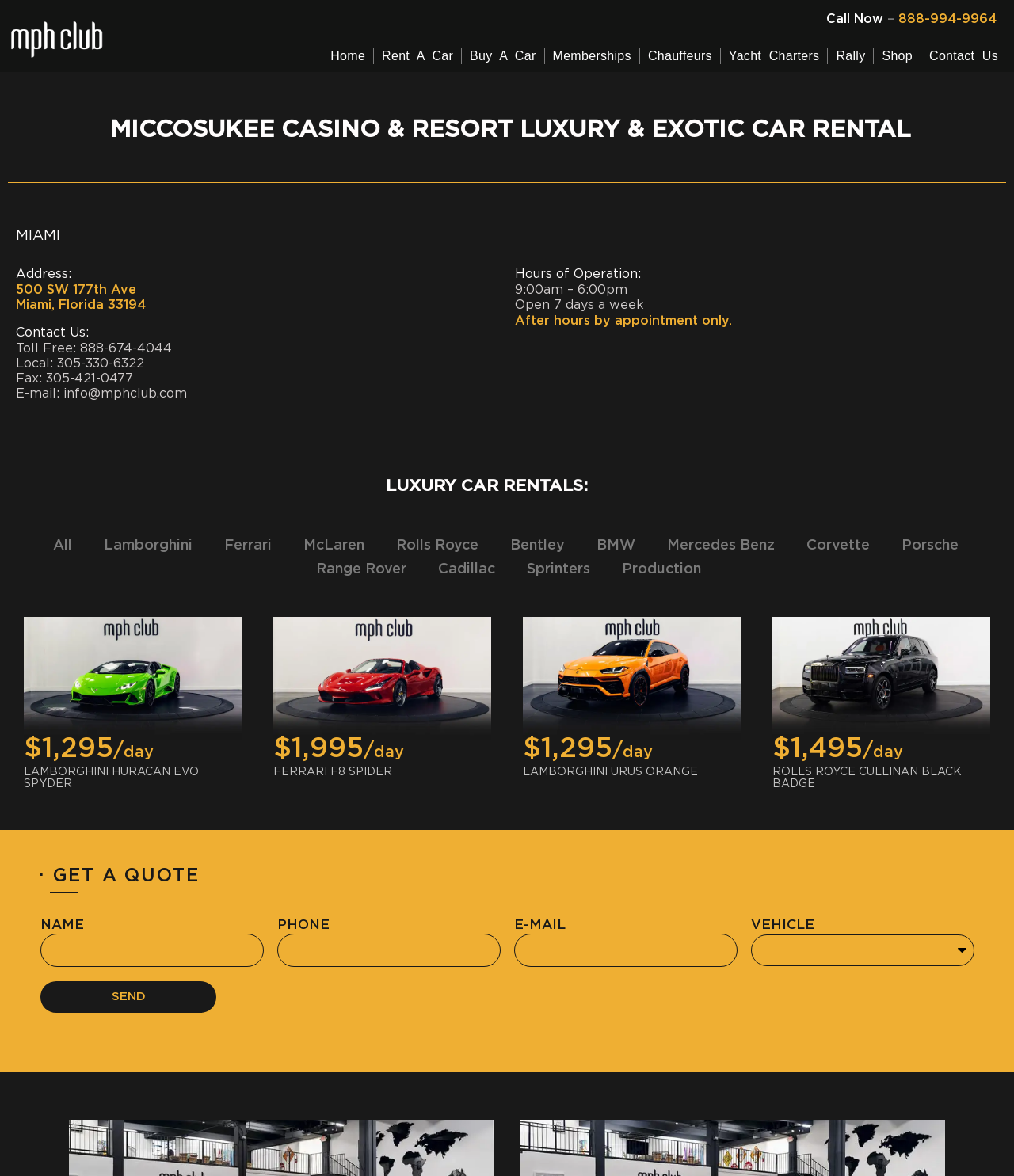Determine the bounding box coordinates of the element that should be clicked to execute the following command: "Click the 'SEND' button".

[0.04, 0.834, 0.213, 0.861]